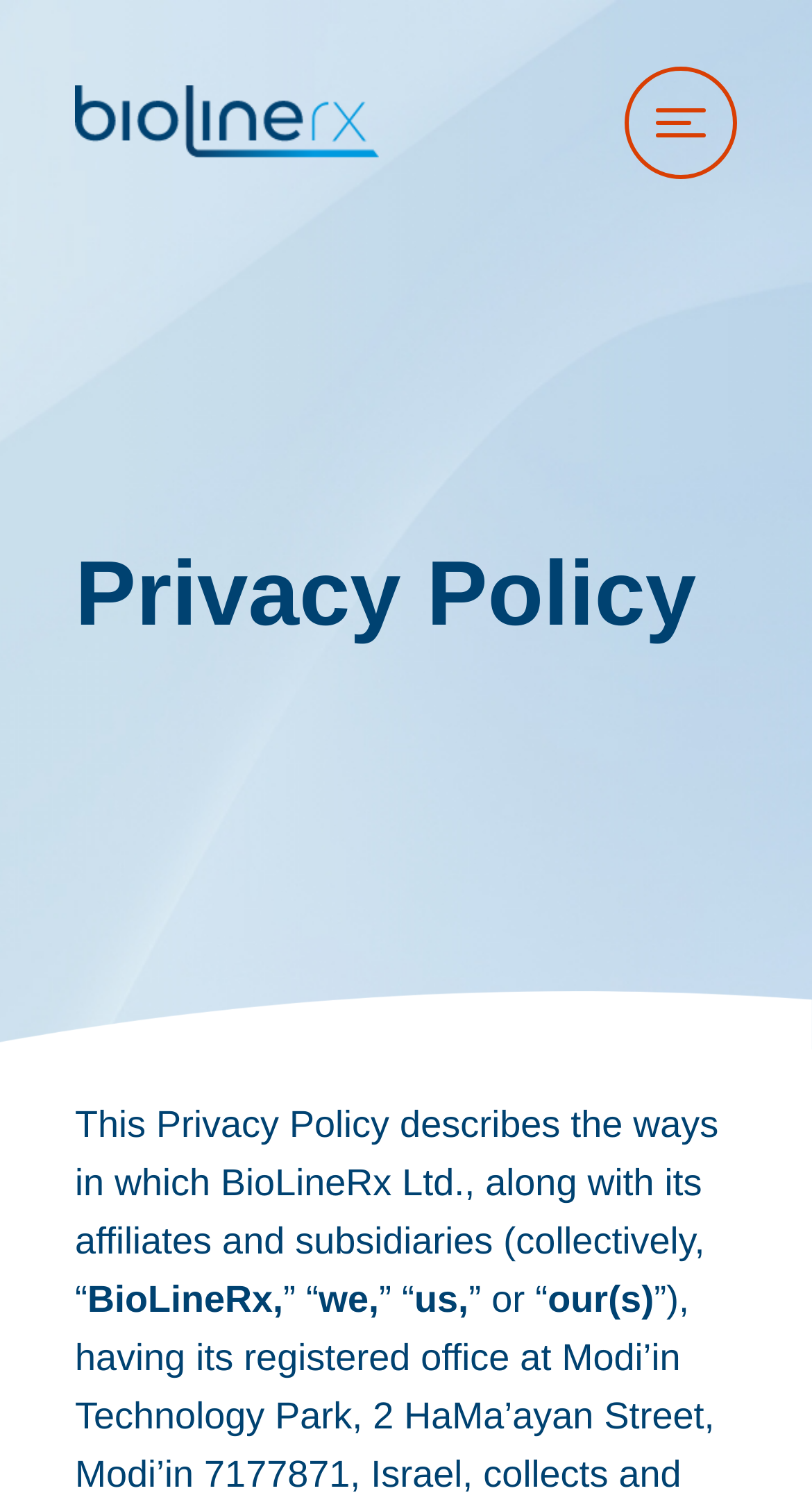What is the shape of the image below the logo? Examine the screenshot and reply using just one word or a brief phrase.

White Curve Shape